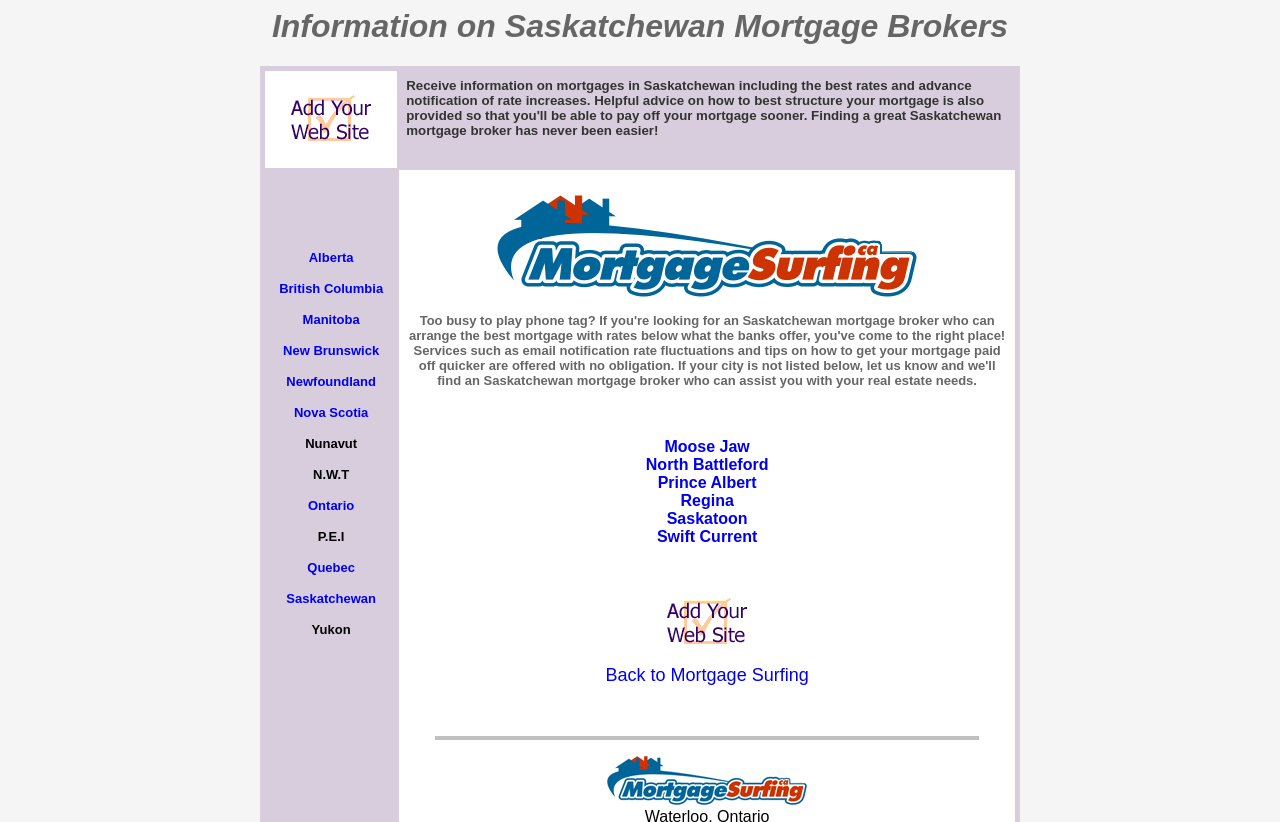Please provide the bounding box coordinates for the element that needs to be clicked to perform the following instruction: "Get information on mortgages in Saskatchewan". The coordinates should be given as four float numbers between 0 and 1, i.e., [left, top, right, bottom].

[0.317, 0.095, 0.788, 0.168]